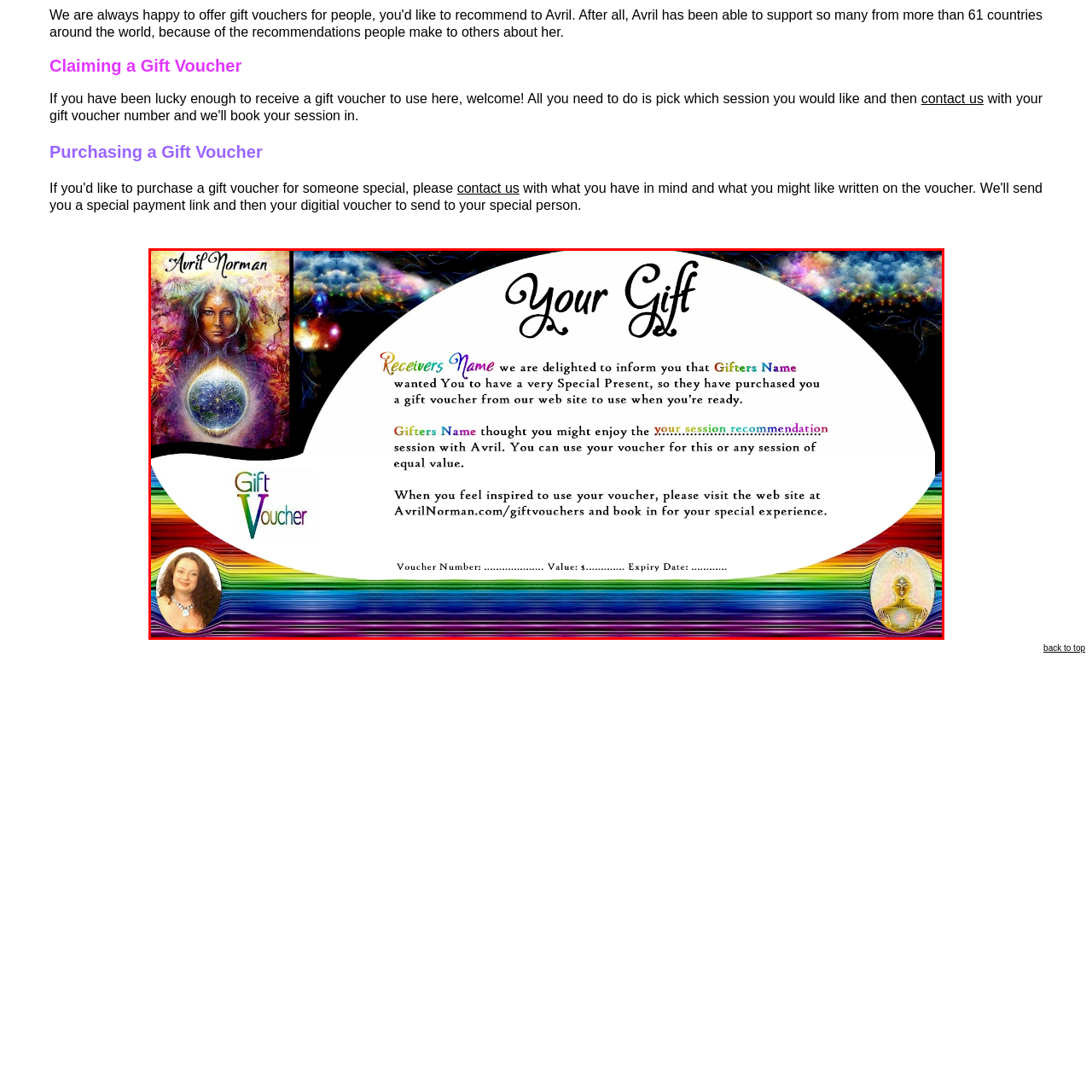Review the image segment marked with the grey border and deliver a thorough answer to the following question, based on the visual information provided: 
What is the tone of the voucher's design?

The voucher's design features an elegant phrase 'Your Gift' at the top, and a vibrant and mystical background filled with ethereal colors and images, evoking a sense of spiritual insight and transformation, which suggests that the tone of the voucher's design is elegant and mystical.